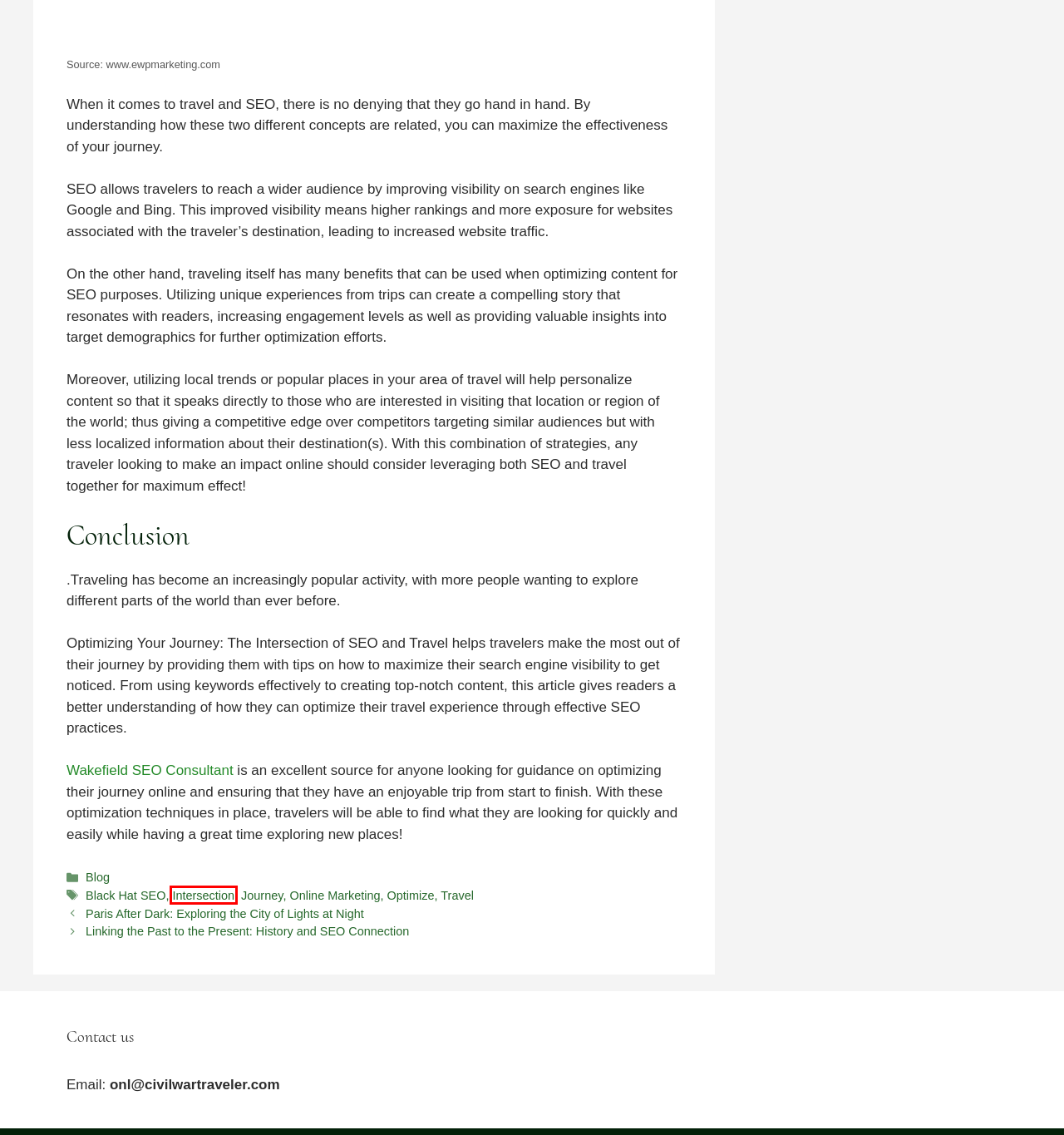A screenshot of a webpage is given, marked with a red bounding box around a UI element. Please select the most appropriate webpage description that fits the new page after clicking the highlighted element. Here are the candidates:
A. SEO Wakefield - Wakefield SEO agency and services
B. Intersection Archives - Civil War Traveler
C. Linking the Past to the Present: History and SEO Connection - Civil War Traveler
D. Optimize Archives - Civil War Traveler
E. Journey Archives - Civil War Traveler
F. Paris After Dark: Exploring the City of Lights at Night - Civil War Traveler
G. Black Hat SEO Archives - Civil War Traveler
H. Online Marketing Archives - Civil War Traveler

B